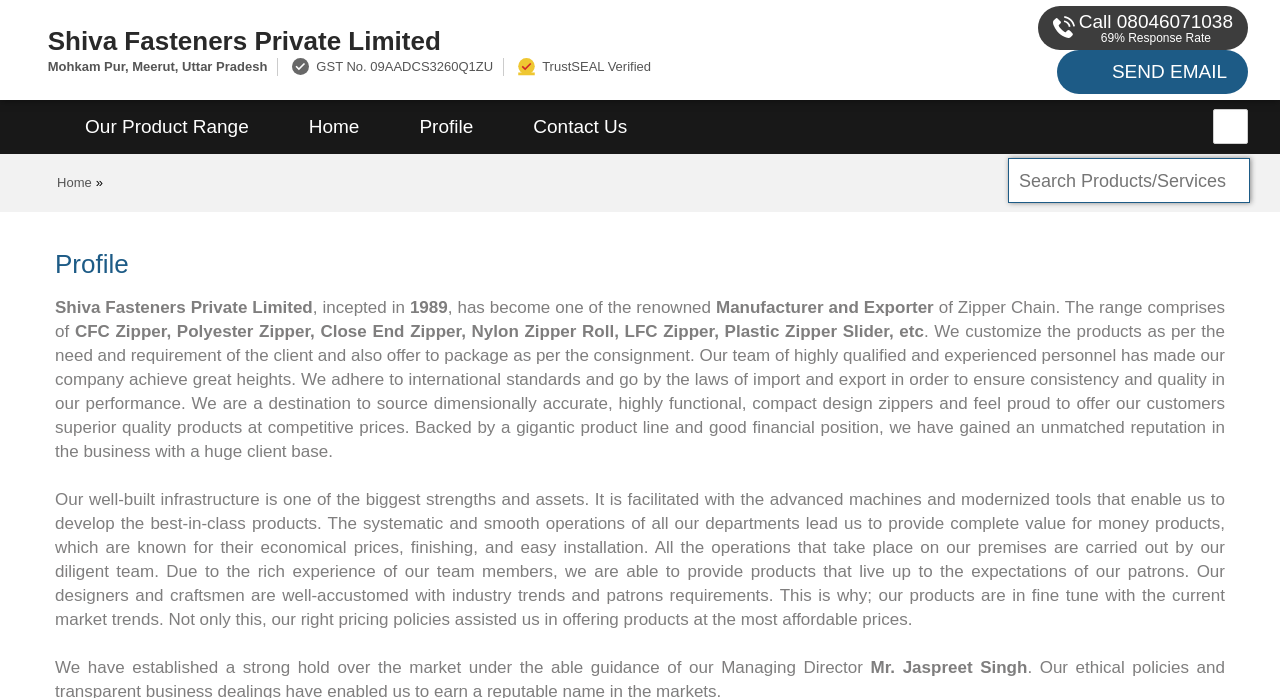Craft a detailed narrative of the webpage's structure and content.

The webpage is about Shiva Fasteners Private Limited, a manufacturer and exporter of zippers and other products. At the top, there is a logo of the company with a link to the company's profile. Below the logo, there is a heading with the company's name and a brief description of its location. 

To the right of the company's name, there is an image, followed by the company's GST number and a TrustSEAL verification. Further to the right, there is a call-to-action button to send an email and a response rate indicator.

Below this section, there is a navigation menu with links to the company's product range, home page, profile, and contact information. On the right side of the navigation menu, there is a search bar to search for products or services.

The main content of the webpage is divided into two sections. The first section has a heading "Profile" and provides an overview of the company, including its inception year, products, and services. The company describes itself as a renowned manufacturer and exporter of zippers and other products, and mentions its ability to customize products according to client needs.

The second section provides more details about the company's infrastructure, operations, and pricing policies. It highlights the company's strengths, including its advanced machines, modernized tools, and experienced team members. The section also mentions the company's ability to provide products at competitive prices and its commitment to quality and customer satisfaction.

At the bottom of the page, there is a mention of the company's Managing Director, Mr. Jaspreet Singh.